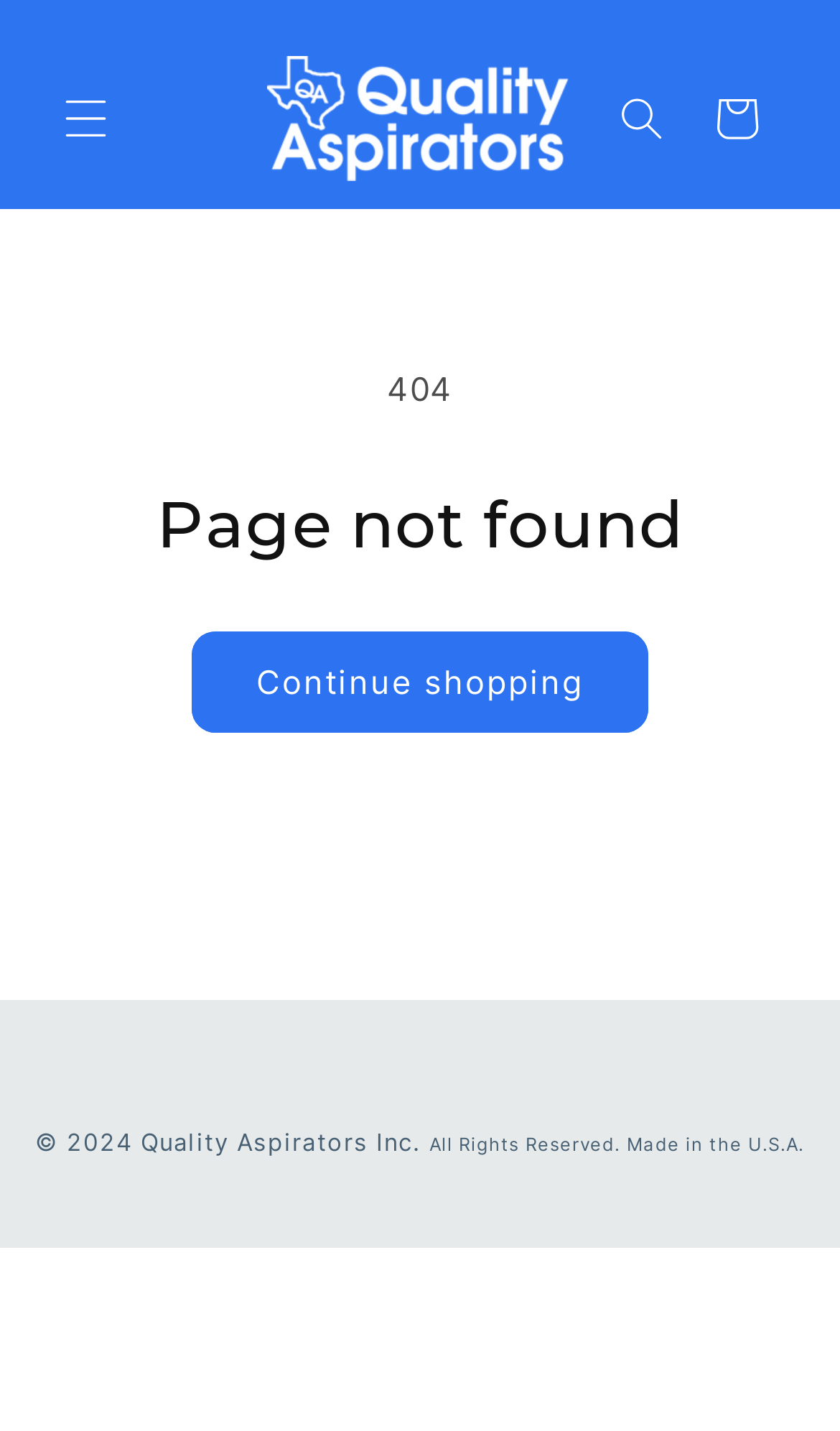Identify the bounding box of the UI component described as: "Cart".

[0.821, 0.049, 0.933, 0.115]